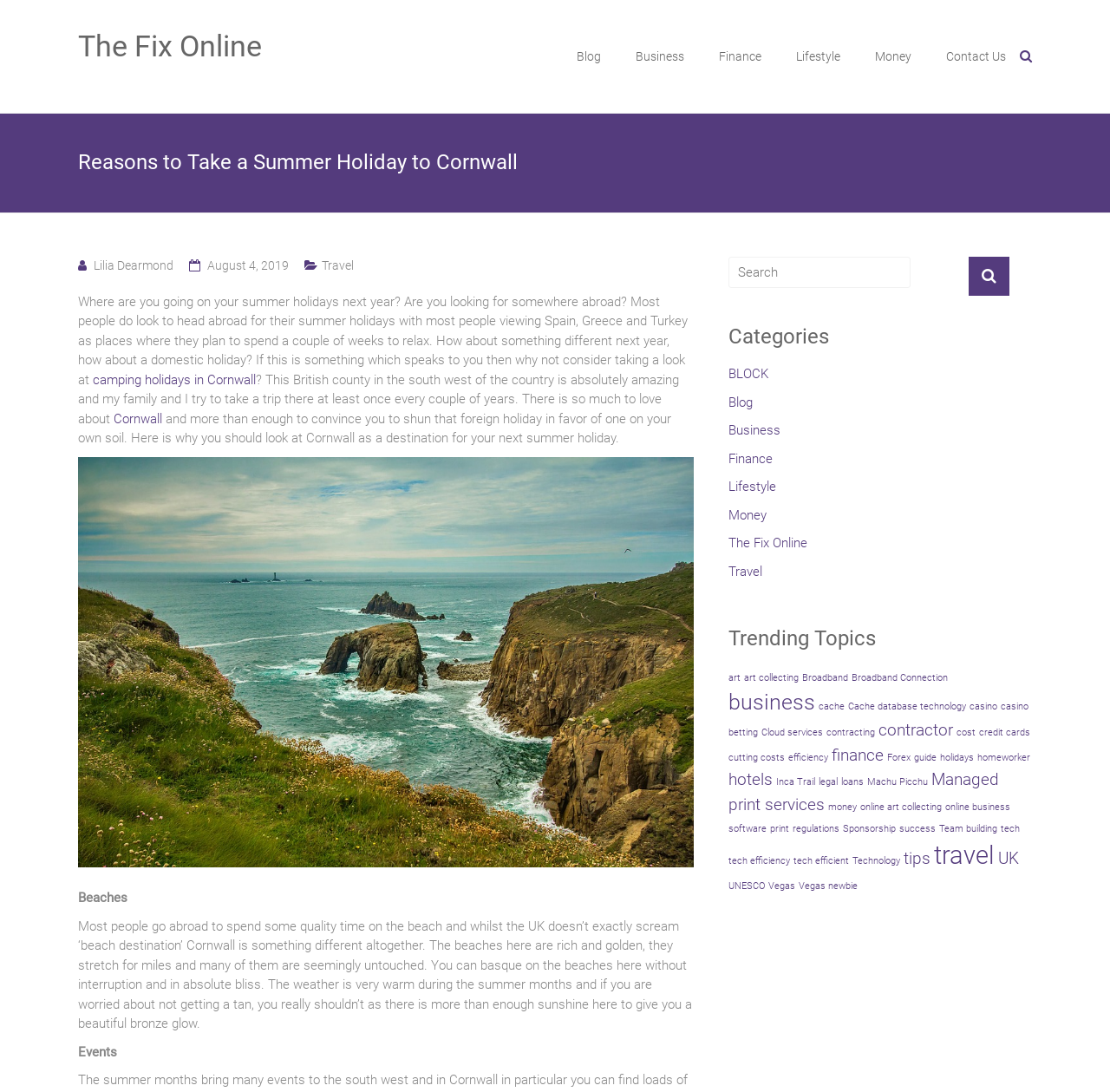Given the element description, predict the bounding box coordinates in the format (top-left x, top-left y, bottom-right x, bottom-right y), using floating point numbers between 0 and 1: camping holidays in Cornwall

[0.084, 0.34, 0.23, 0.355]